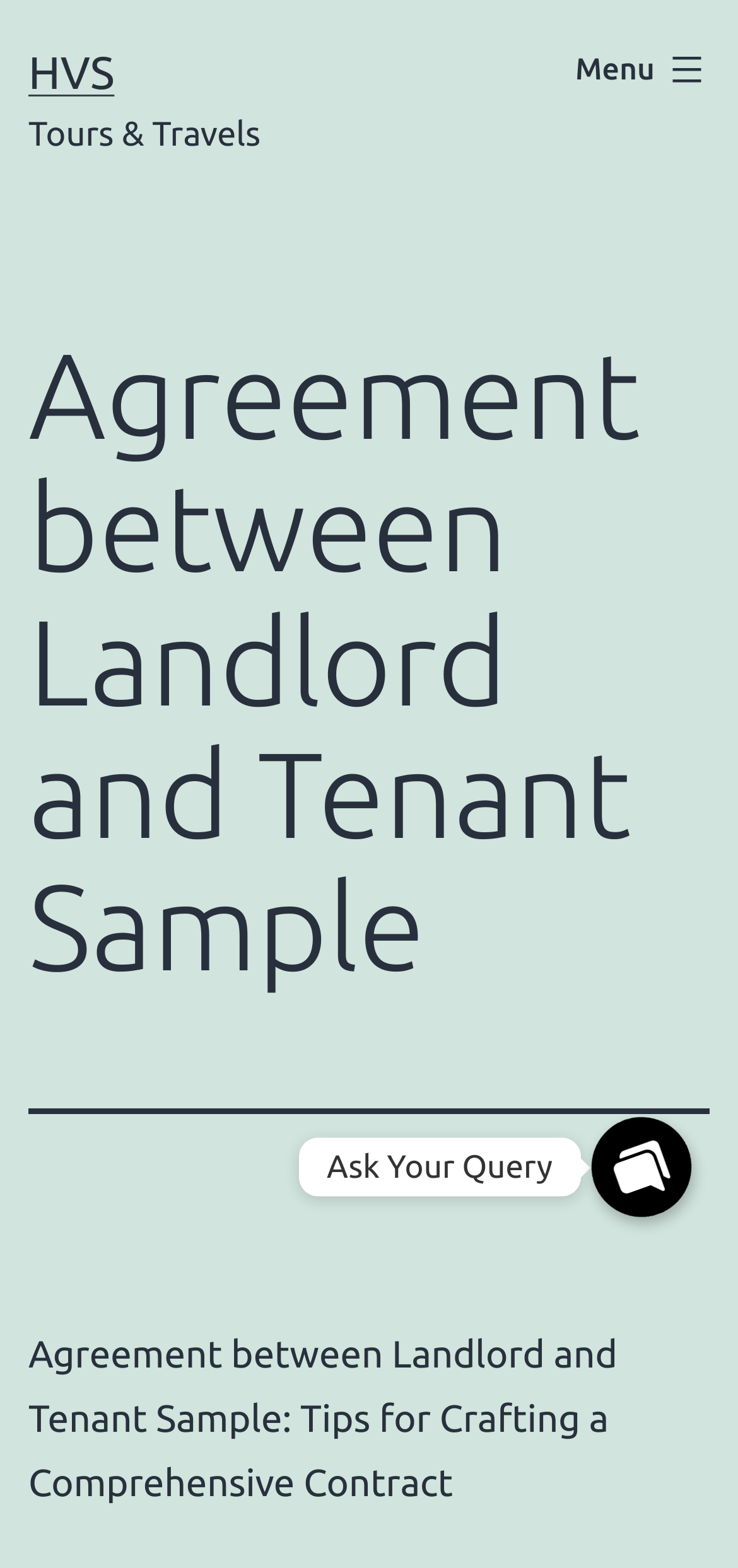What can I do if I have a query?
Refer to the image and provide a one-word or short phrase answer.

Ask Your Query